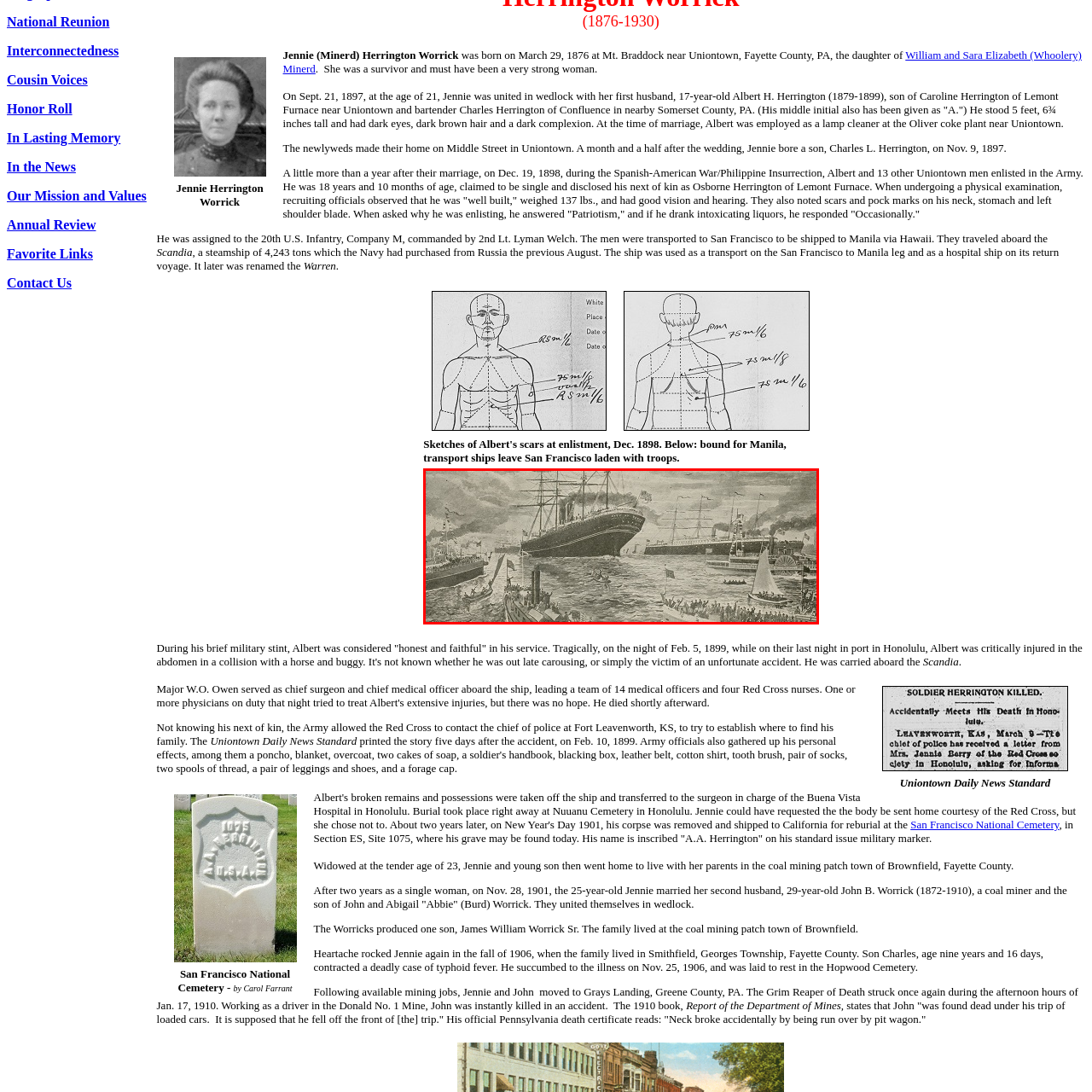Give a detailed account of the scene depicted within the red boundary.

The image depicts a bustling maritime scene, showcasing numerous ships as they navigate a busy harbor. In the foreground, several boats and smaller vessels are visible, with people actively engaged in various activities, while larger ships dominate the background, some adorned with flags. This artwork captures the spirit of maritime travel and commerce from a historical period, likely relating to events that involved troop movements or cargo transportation during significant times, such as the Spanish-American War. The details reflect both the excitement and the operational complexity of maritime life, highlighting scenes of gathering and departure, symbols of hope and adventure for those embarking on journeys across the sea.